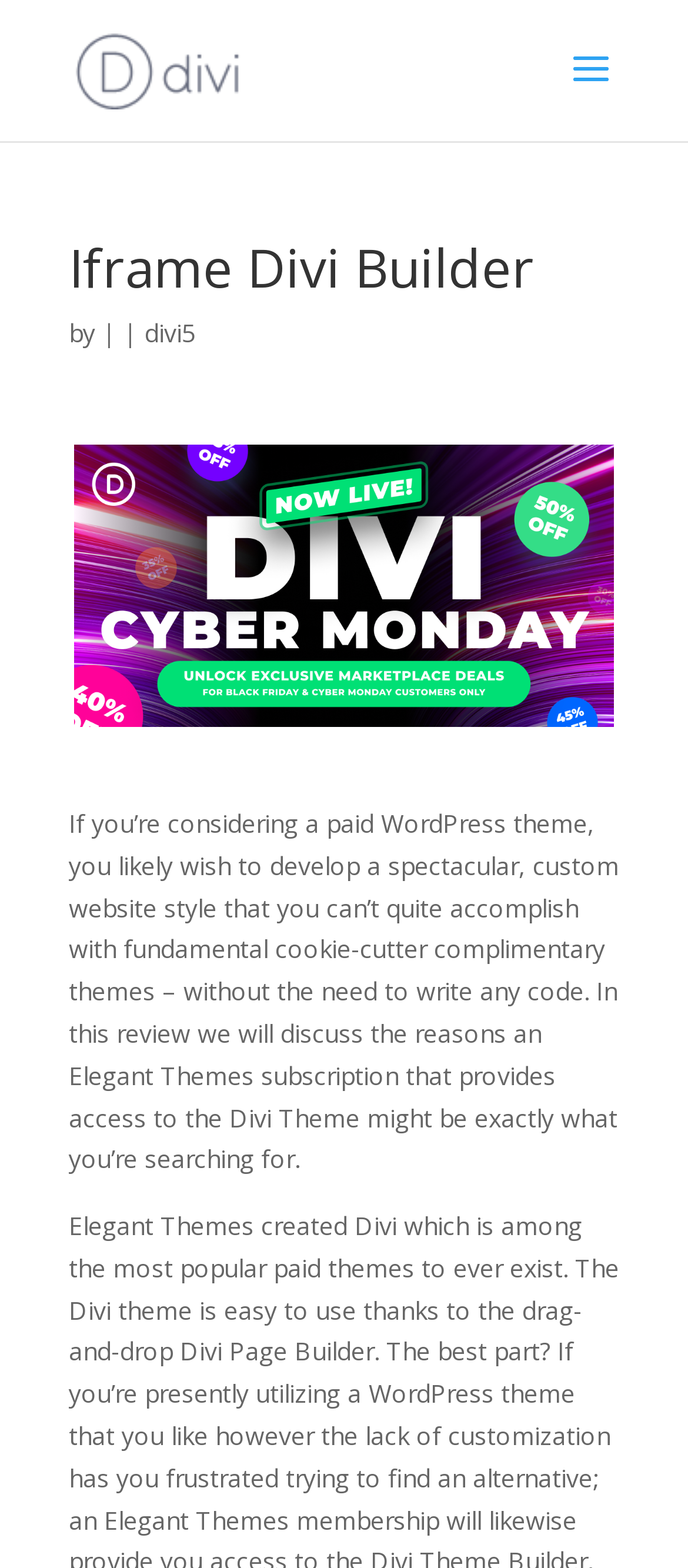Respond with a single word or phrase for the following question: 
What is the target audience of this review?

Those considering paid WordPress themes